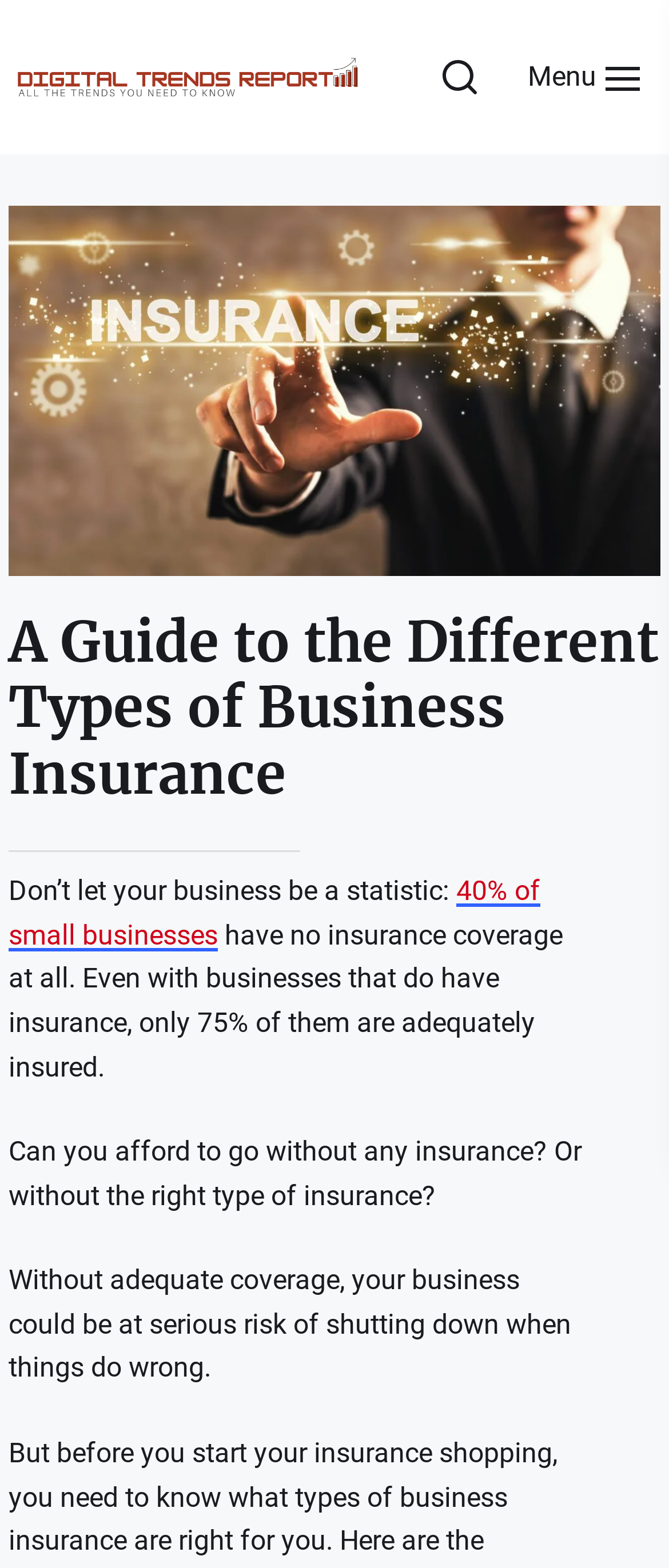What is the main concern of businesses without insurance?
Based on the screenshot, provide your answer in one word or phrase.

Risk of shutting down